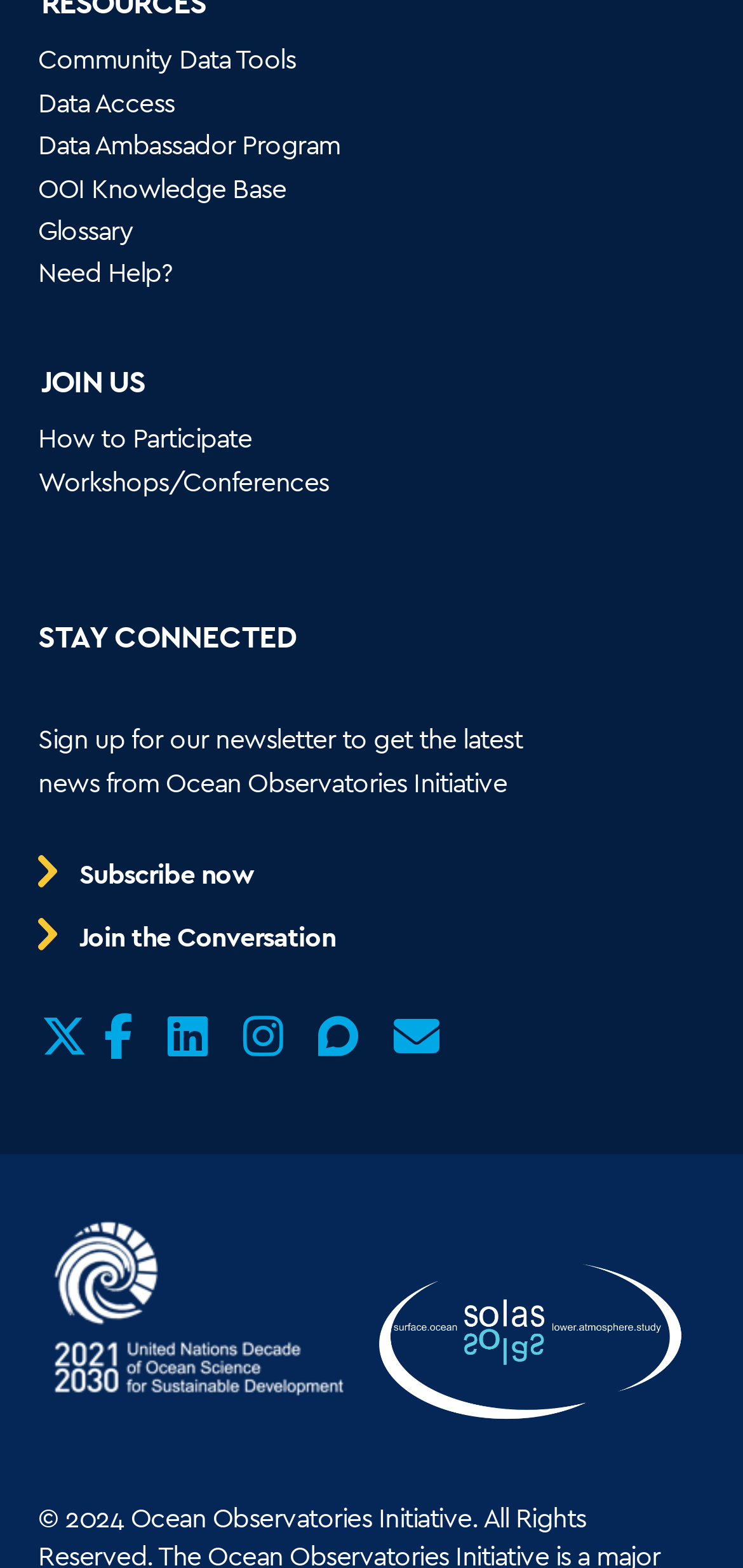Please identify the coordinates of the bounding box for the clickable region that will accomplish this instruction: "Go to Data Access".

[0.051, 0.053, 0.235, 0.08]